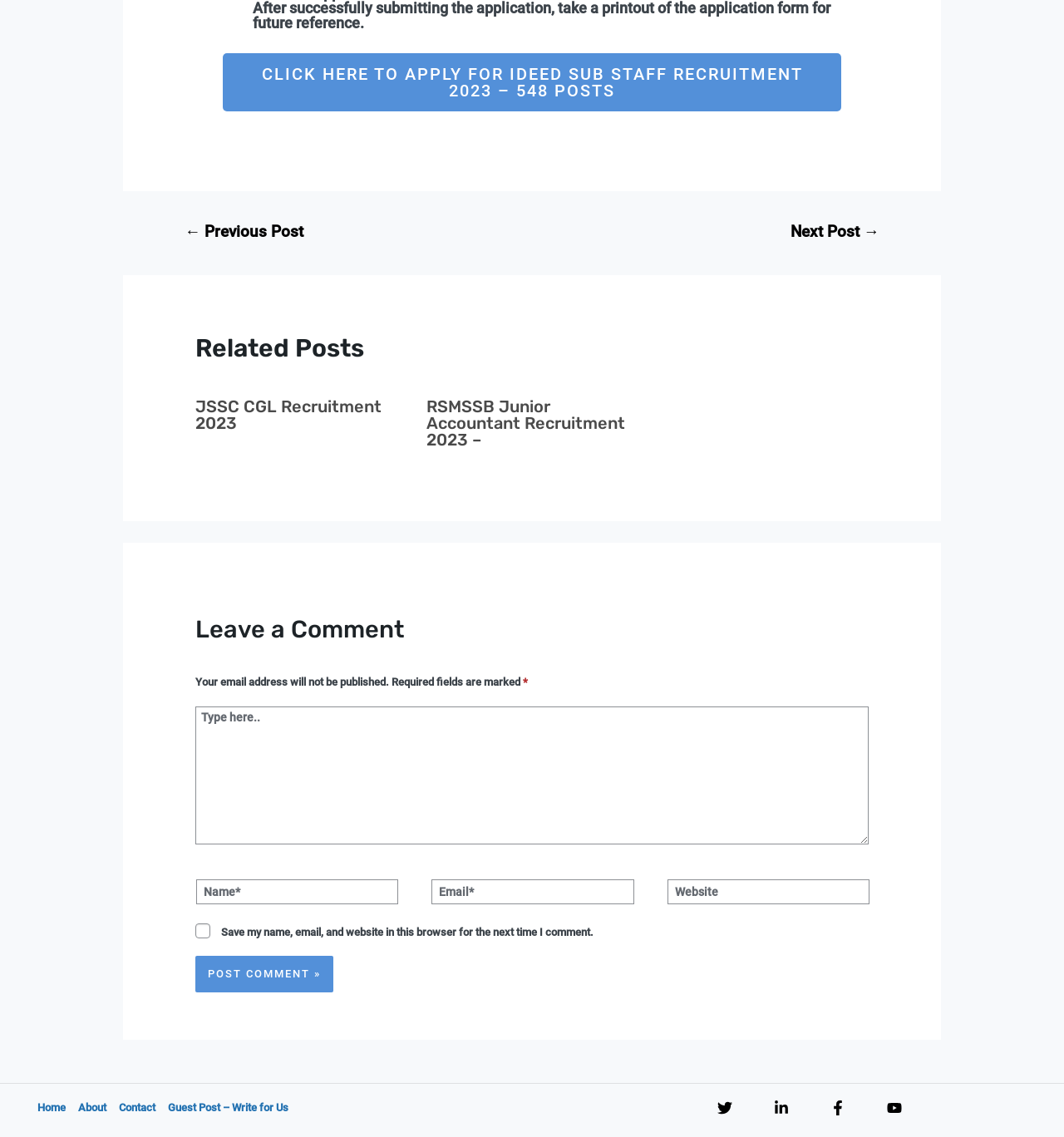From the details in the image, provide a thorough response to the question: What is the label of the checkbox?

The answer can be found by looking at the static text next to the checkbox in the comment section.